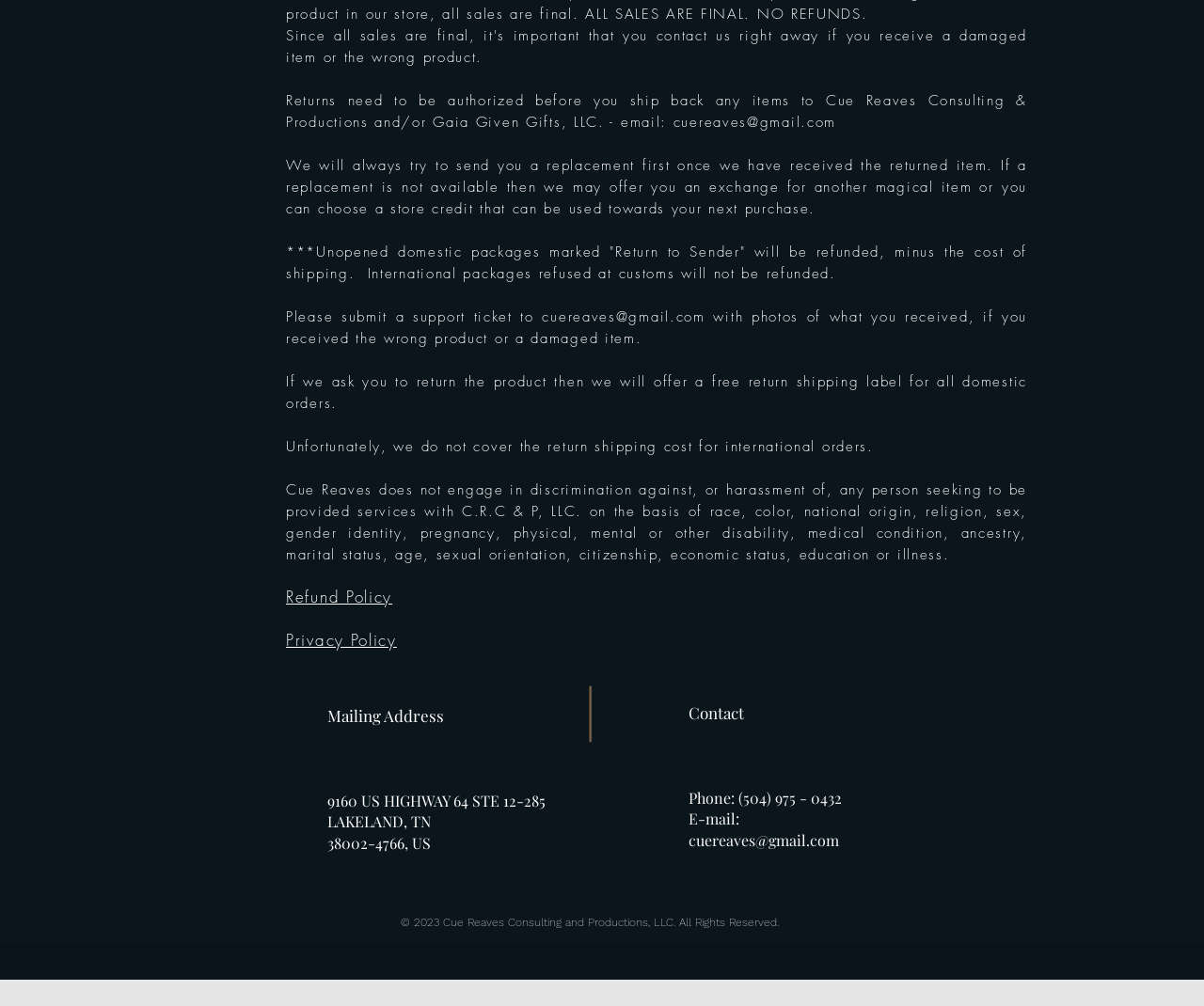Identify the bounding box coordinates of the HTML element based on this description: "Privacy Policy".

[0.238, 0.625, 0.33, 0.647]